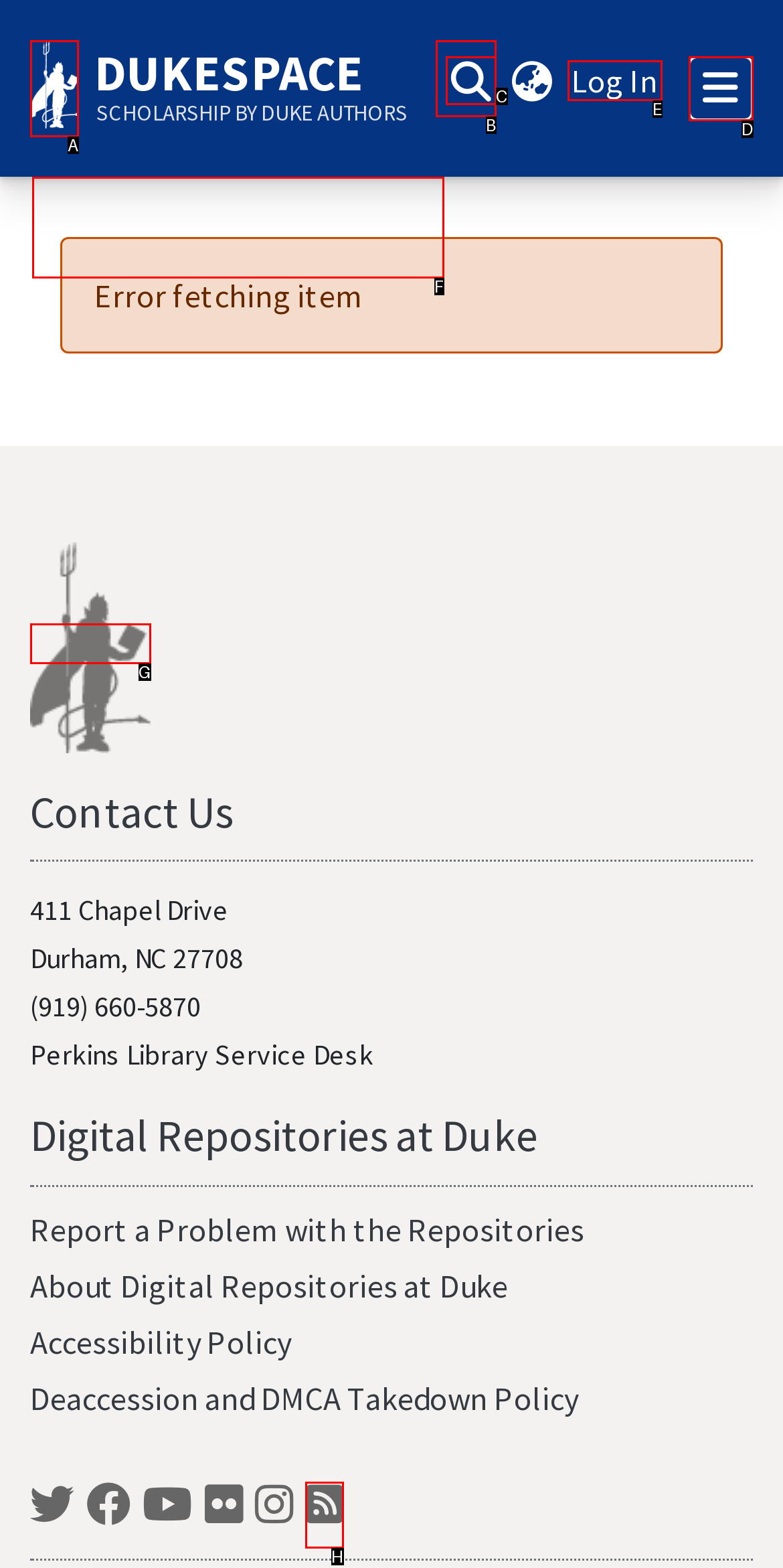Select the letter of the HTML element that best fits the description: Duke University Libraries
Answer with the corresponding letter from the provided choices.

A